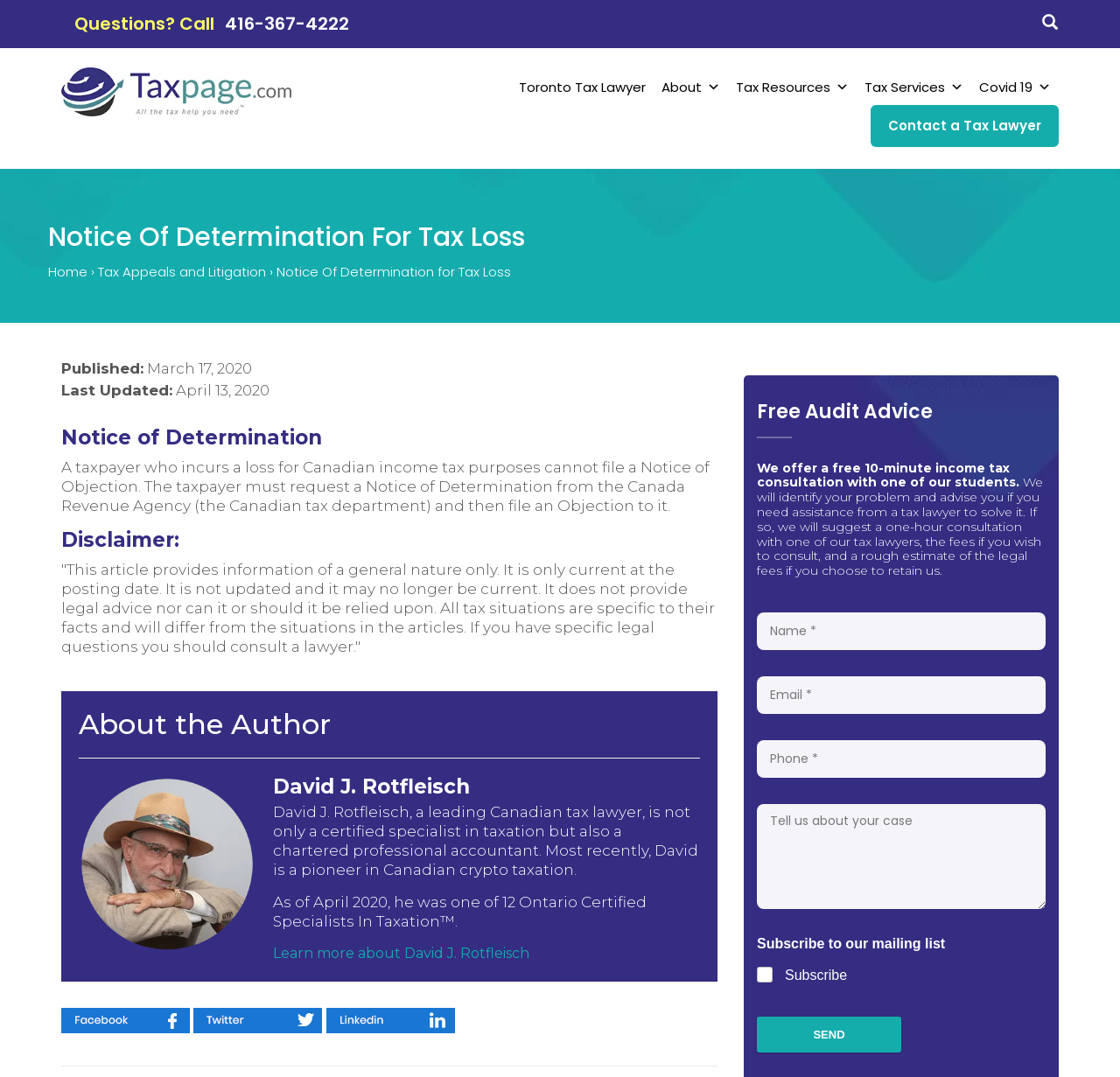What is the topic of the article?
Please provide a comprehensive and detailed answer to the question.

I determined the topic of the article by reading the heading 'Notice Of Determination For Tax Loss' and the text that follows, which explains the concept of Notice of Determination in the context of Canadian income tax.